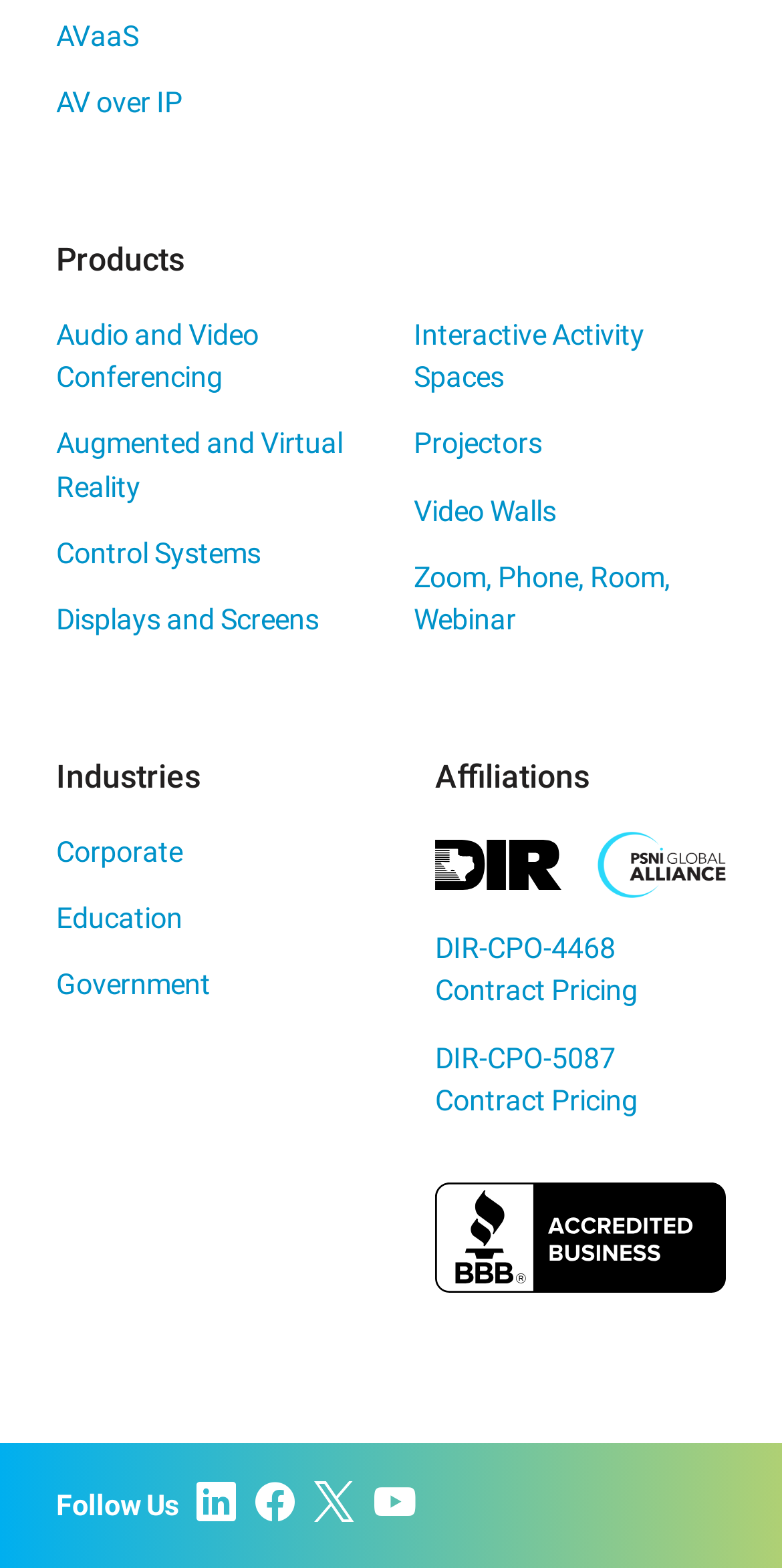Pinpoint the bounding box coordinates of the clickable element to carry out the following instruction: "Learn about Corporate industries."

[0.072, 0.533, 0.234, 0.554]